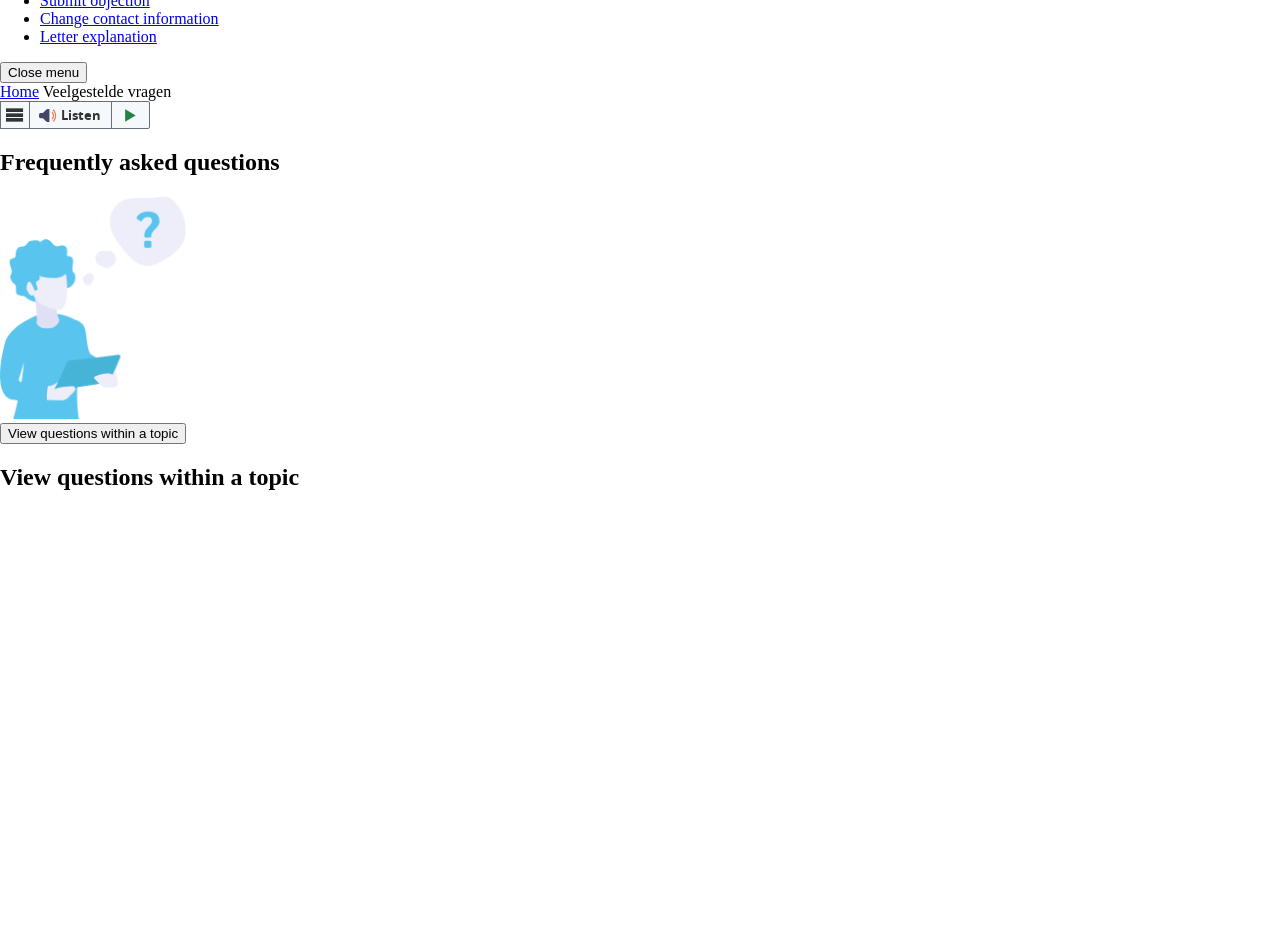Please give the bounding box coordinates of the area that should be clicked to fulfill the following instruction: "Ask a question". The coordinates should be in the format of four float numbers from 0 to 1, i.e., [left, top, right, bottom].

[0.0, 0.152, 0.074, 0.17]